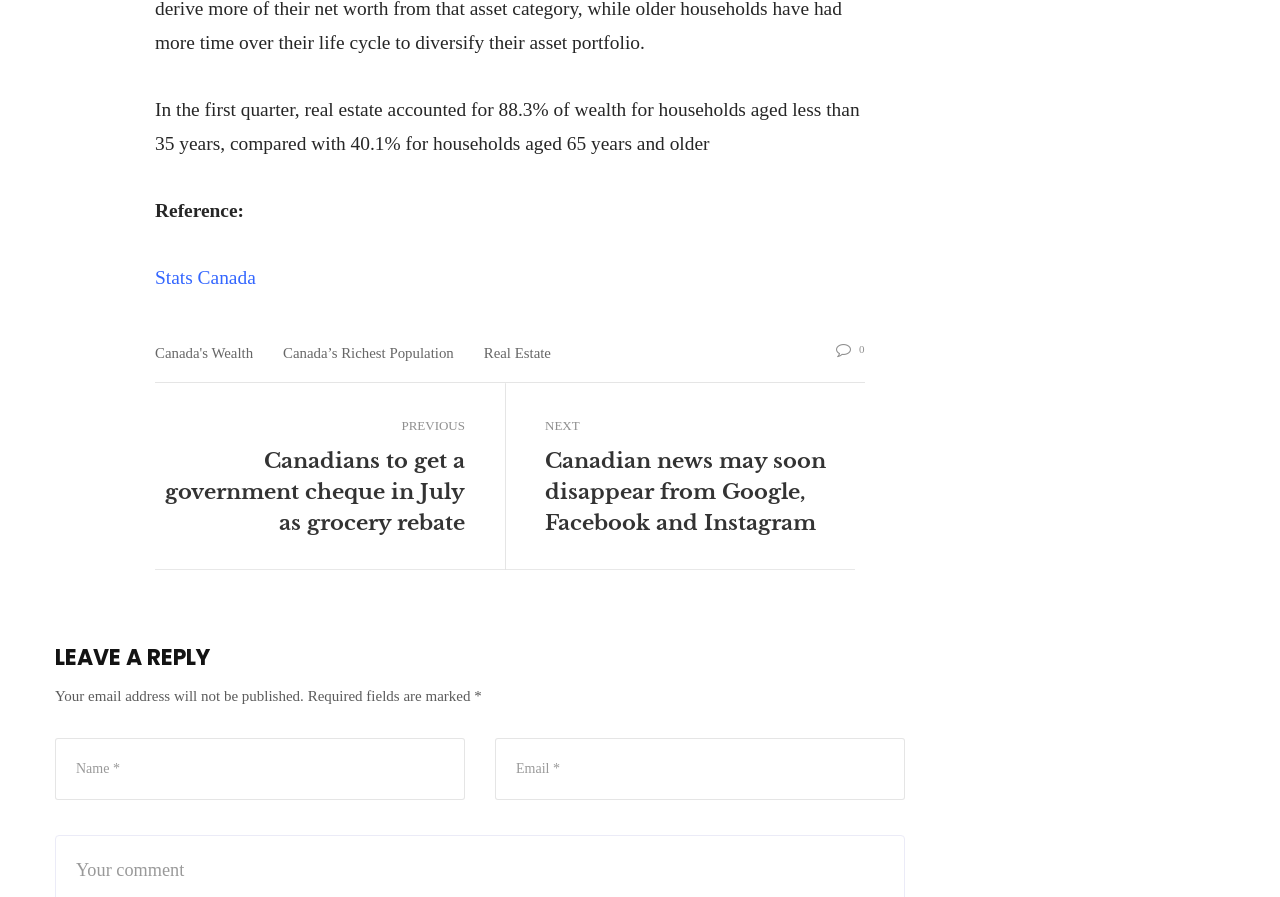Please find the bounding box coordinates of the element that needs to be clicked to perform the following instruction: "Enter text in the first reply field". The bounding box coordinates should be four float numbers between 0 and 1, represented as [left, top, right, bottom].

[0.043, 0.822, 0.363, 0.892]